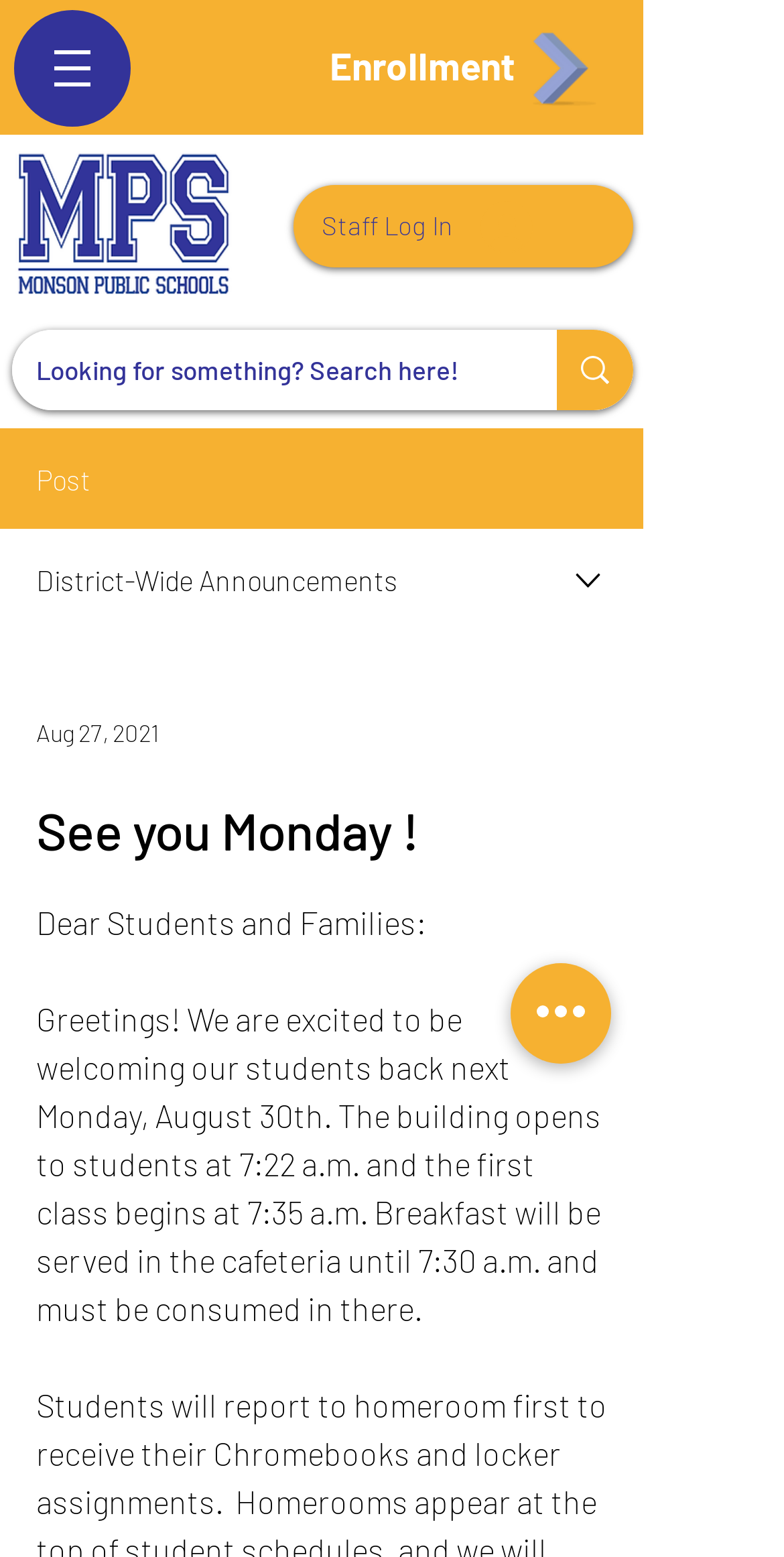What time does breakfast end?
Based on the image, provide a one-word or brief-phrase response.

7:30 a.m.